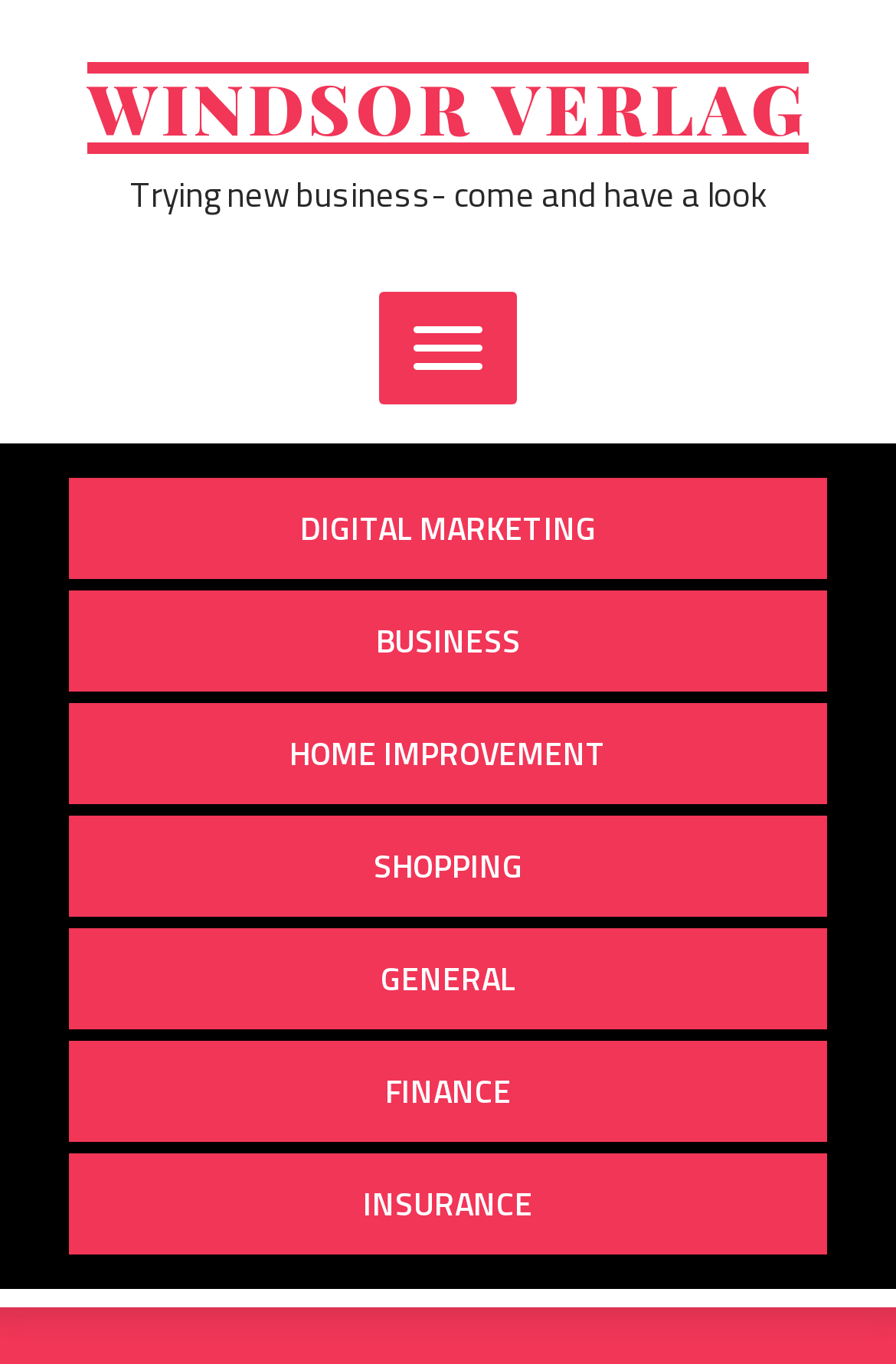Please specify the bounding box coordinates of the element that should be clicked to execute the given instruction: 'Share on LinkedIn'. Ensure the coordinates are four float numbers between 0 and 1, expressed as [left, top, right, bottom].

None